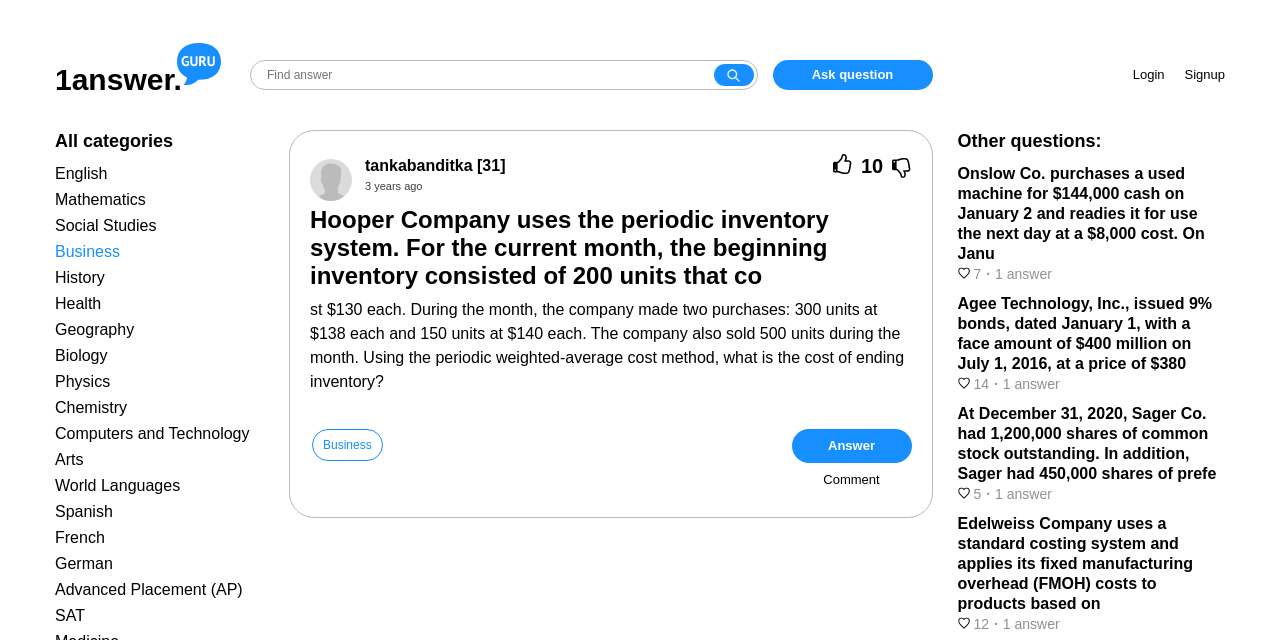Highlight the bounding box coordinates of the element you need to click to perform the following instruction: "Login."

[0.885, 0.094, 0.91, 0.141]